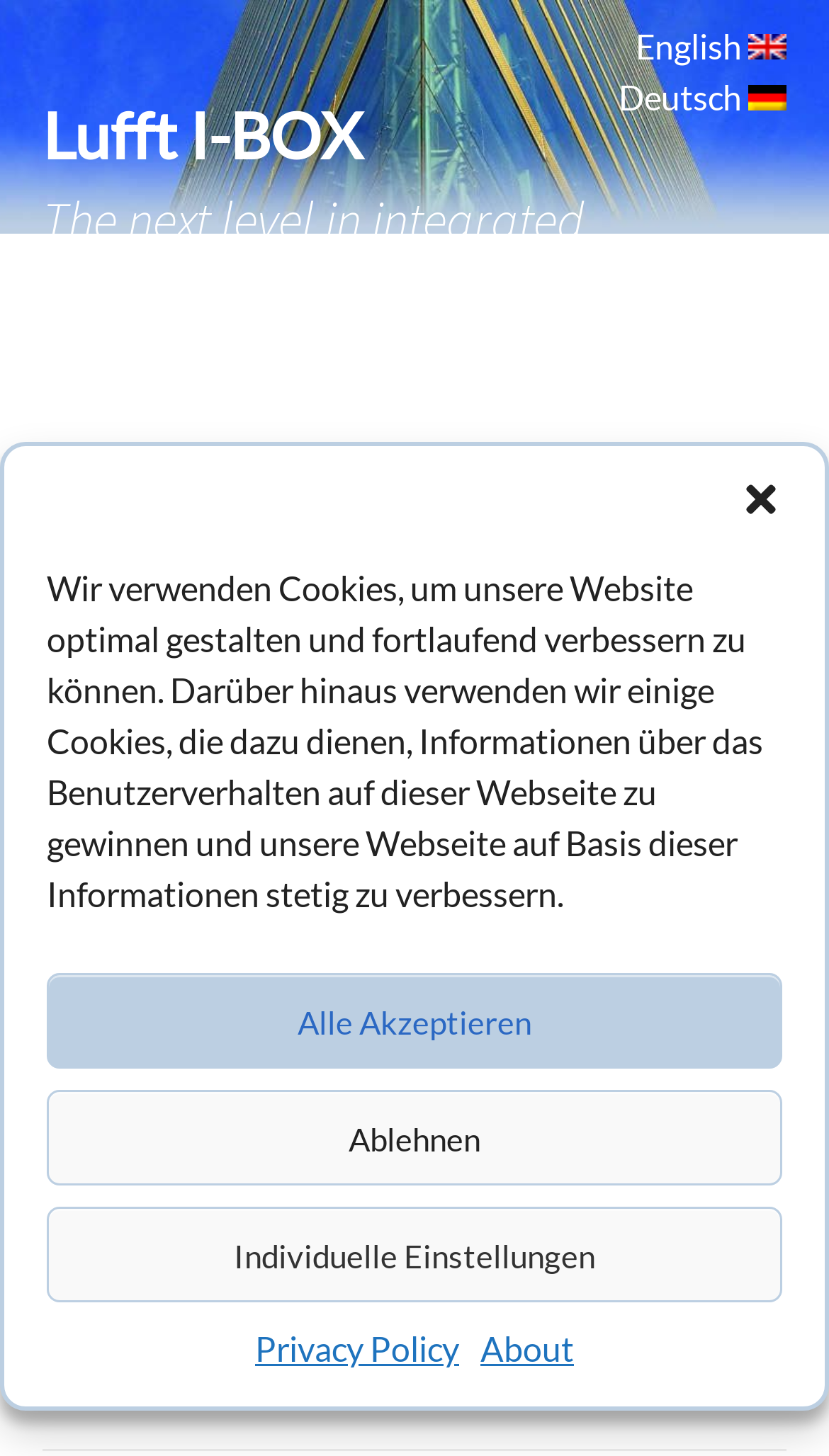Refer to the screenshot and give an in-depth answer to this question: How are data stored in the Lufft I-BOX?

According to the text, 'Since data storage is organized in a ringbuffer, the latest data will be kept even if the buffer runs full.'